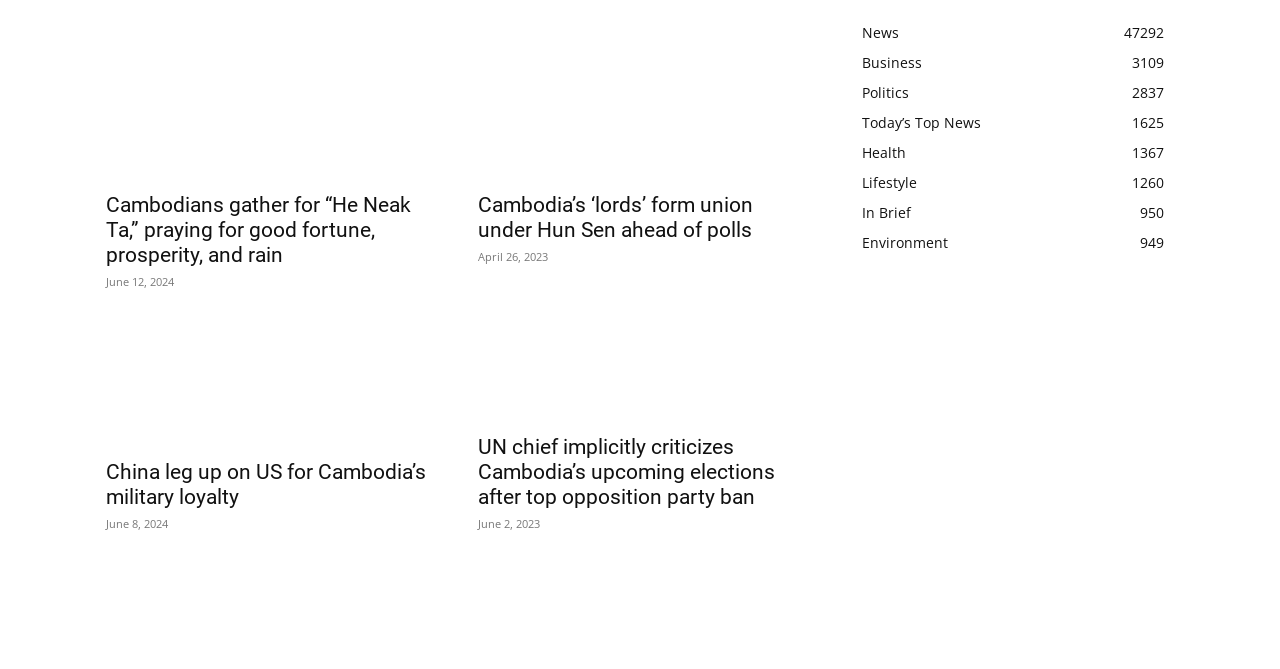Please determine the bounding box coordinates, formatted as (top-left x, top-left y, bottom-right x, bottom-right y), with all values as floating point numbers between 0 and 1. Identify the bounding box of the region described as: Today’s Top News1625

[0.673, 0.168, 0.766, 0.197]